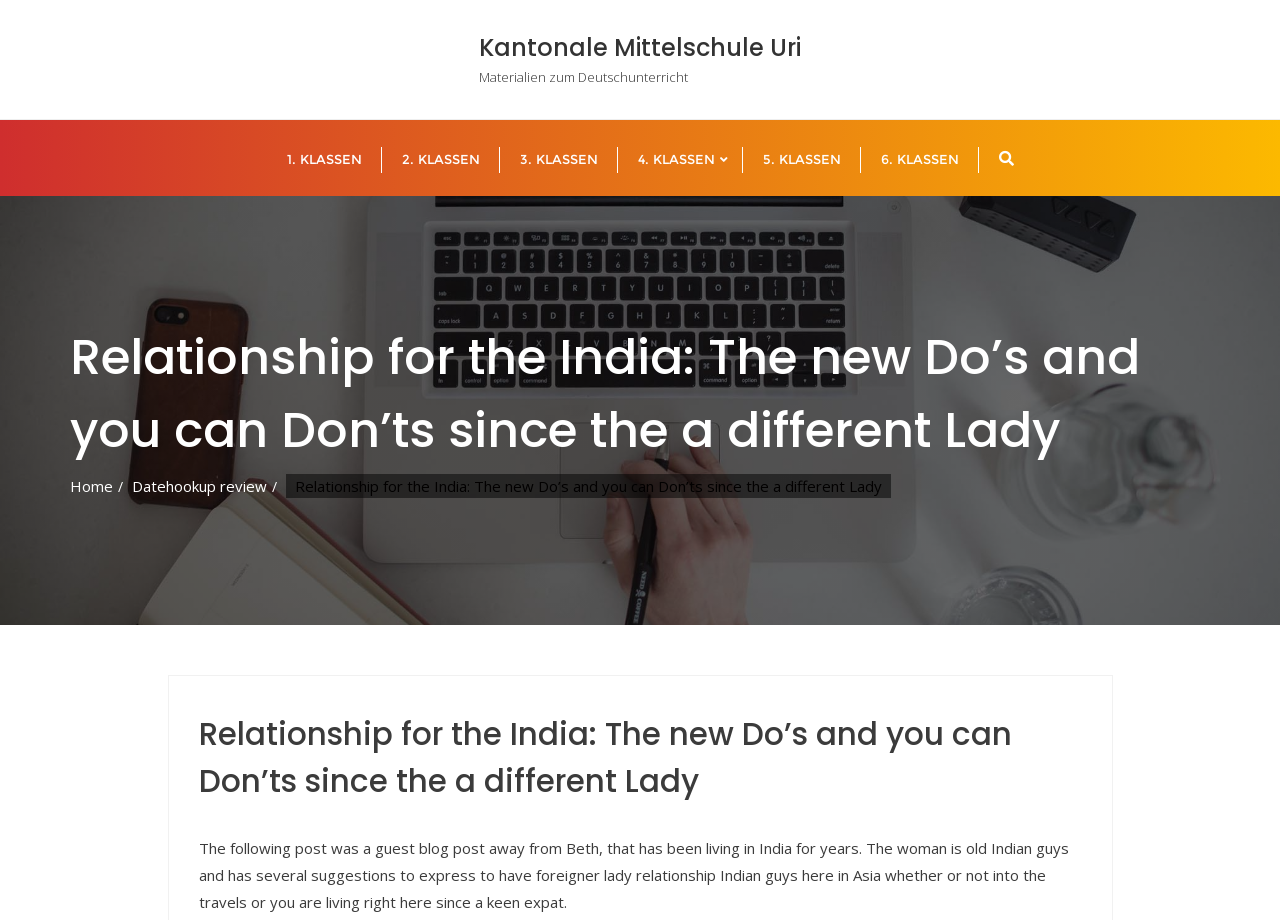Find the bounding box coordinates of the area that needs to be clicked in order to achieve the following instruction: "Go to 1. KLASSEN". The coordinates should be specified as four float numbers between 0 and 1, i.e., [left, top, right, bottom].

[0.208, 0.131, 0.298, 0.213]